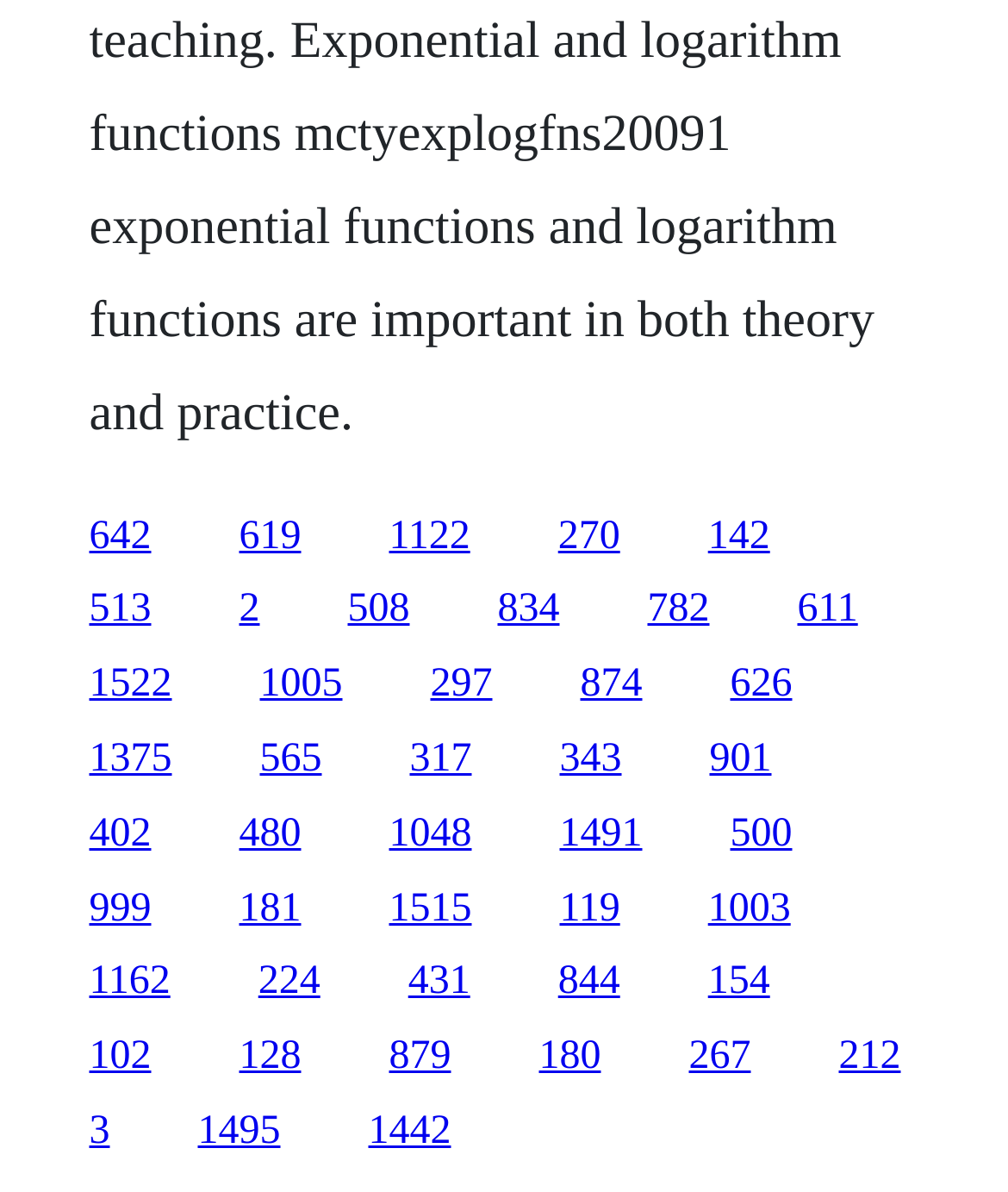Give a short answer to this question using one word or a phrase:
How many links are in the top half of the webpage?

68